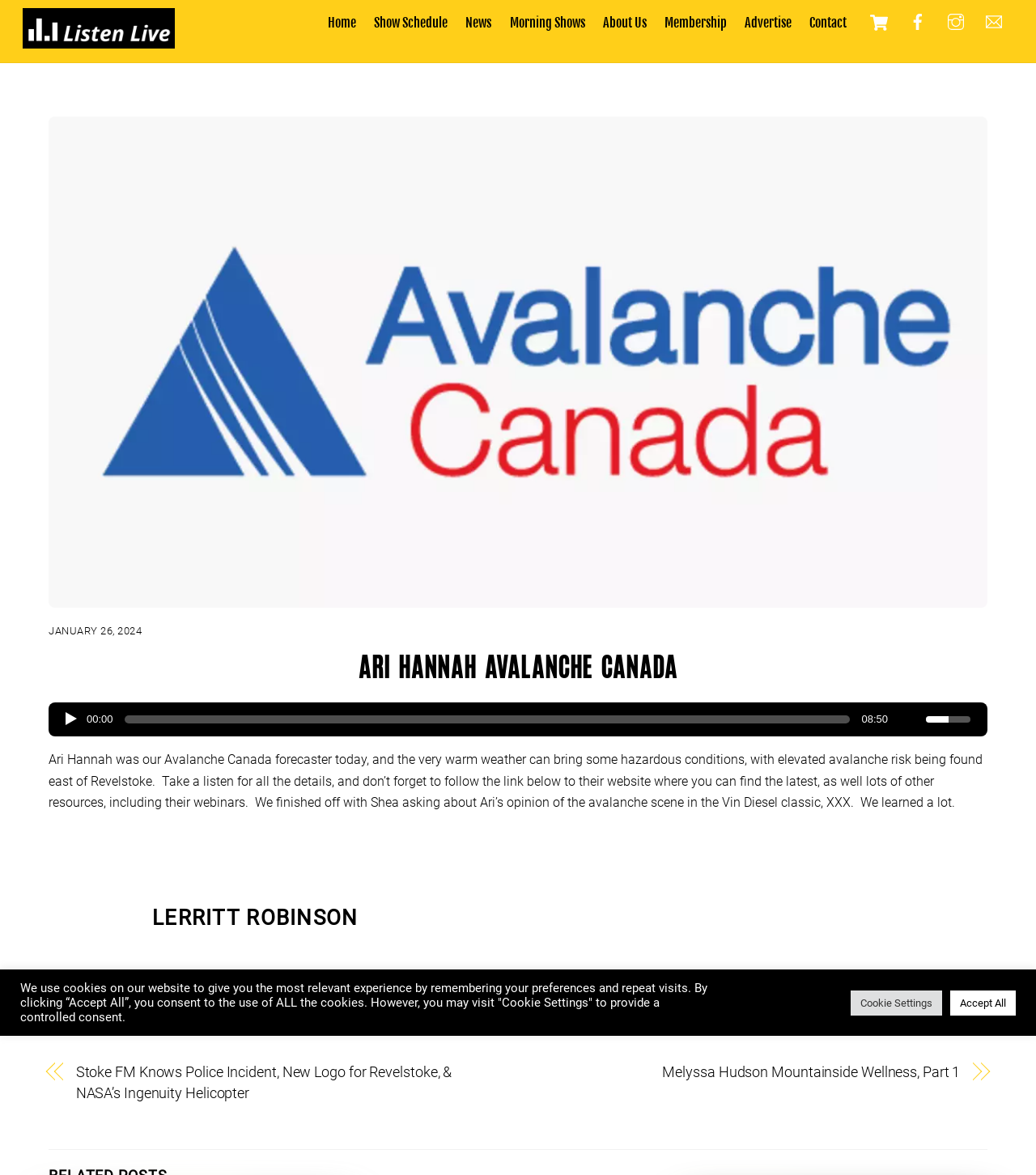Provide a one-word or short-phrase answer to the question:
What is the topic of the conversation with Ari Hannah?

Avalanche risk